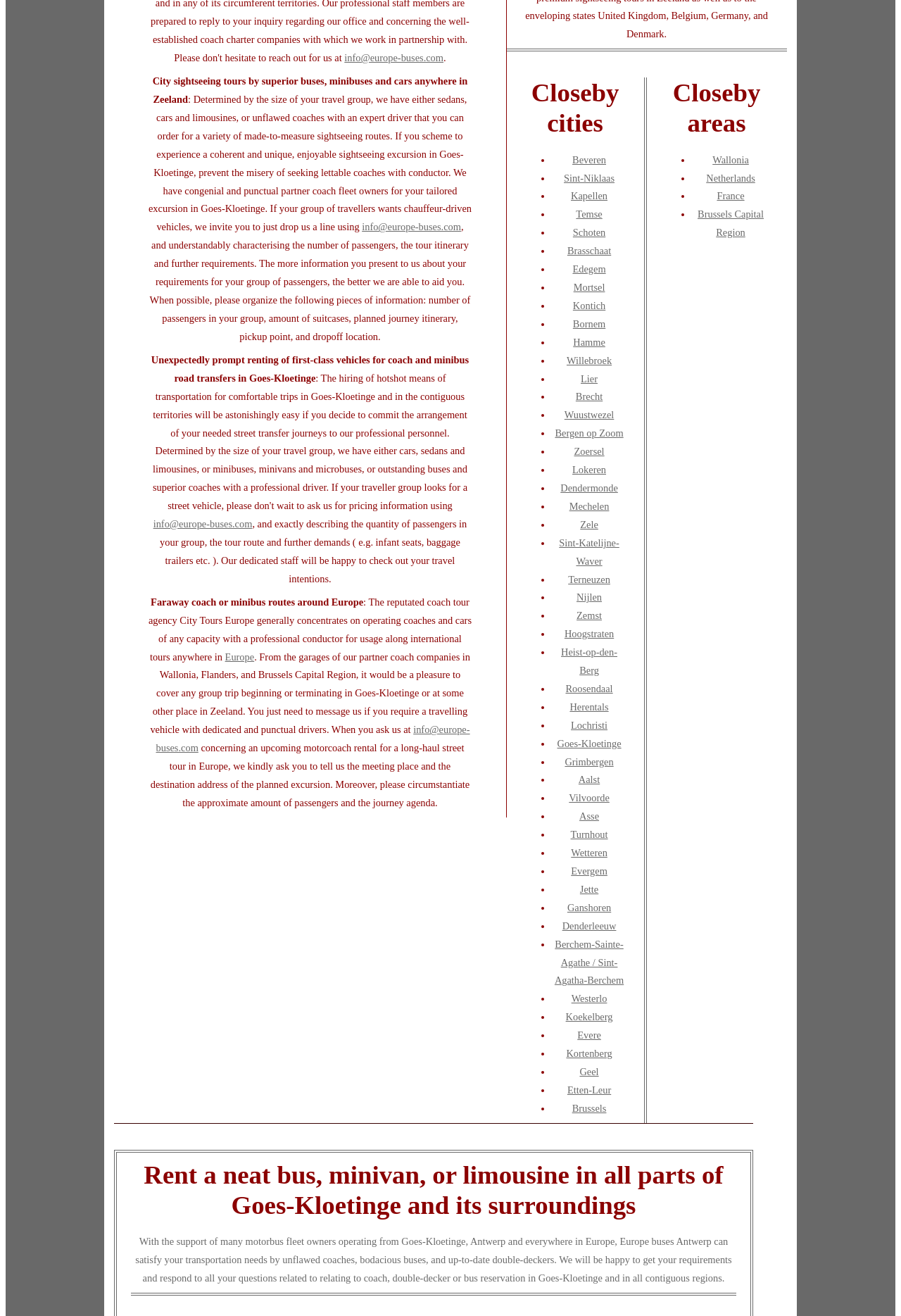Identify the bounding box coordinates of the region that needs to be clicked to carry out this instruction: "Visit the nearby city of Beveren". Provide these coordinates as four float numbers ranging from 0 to 1, i.e., [left, top, right, bottom].

[0.635, 0.117, 0.673, 0.126]